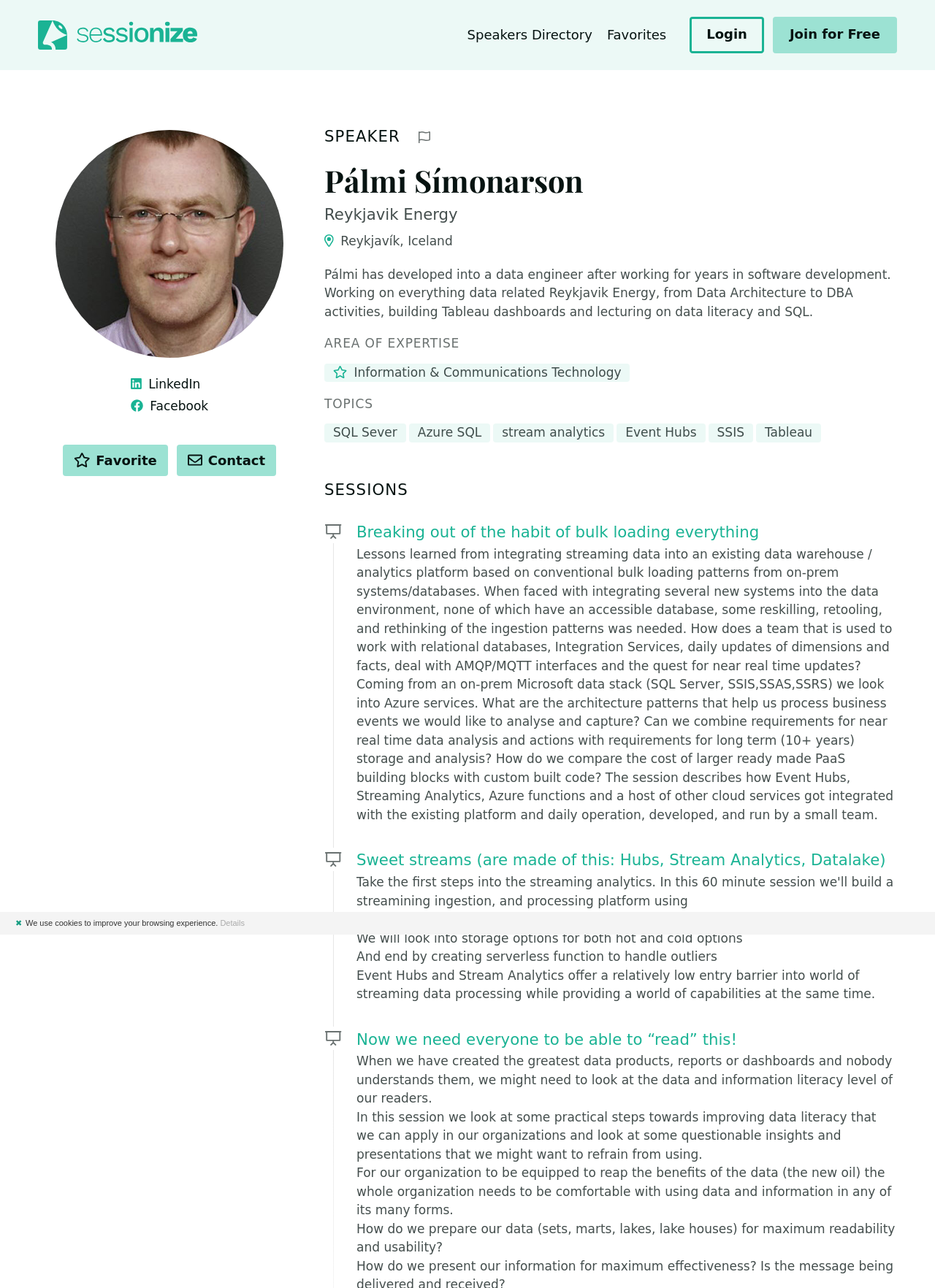Can you find the bounding box coordinates for the element to click on to achieve the instruction: "View Pálmi Símonarson's speaker profile"?

[0.347, 0.125, 0.959, 0.154]